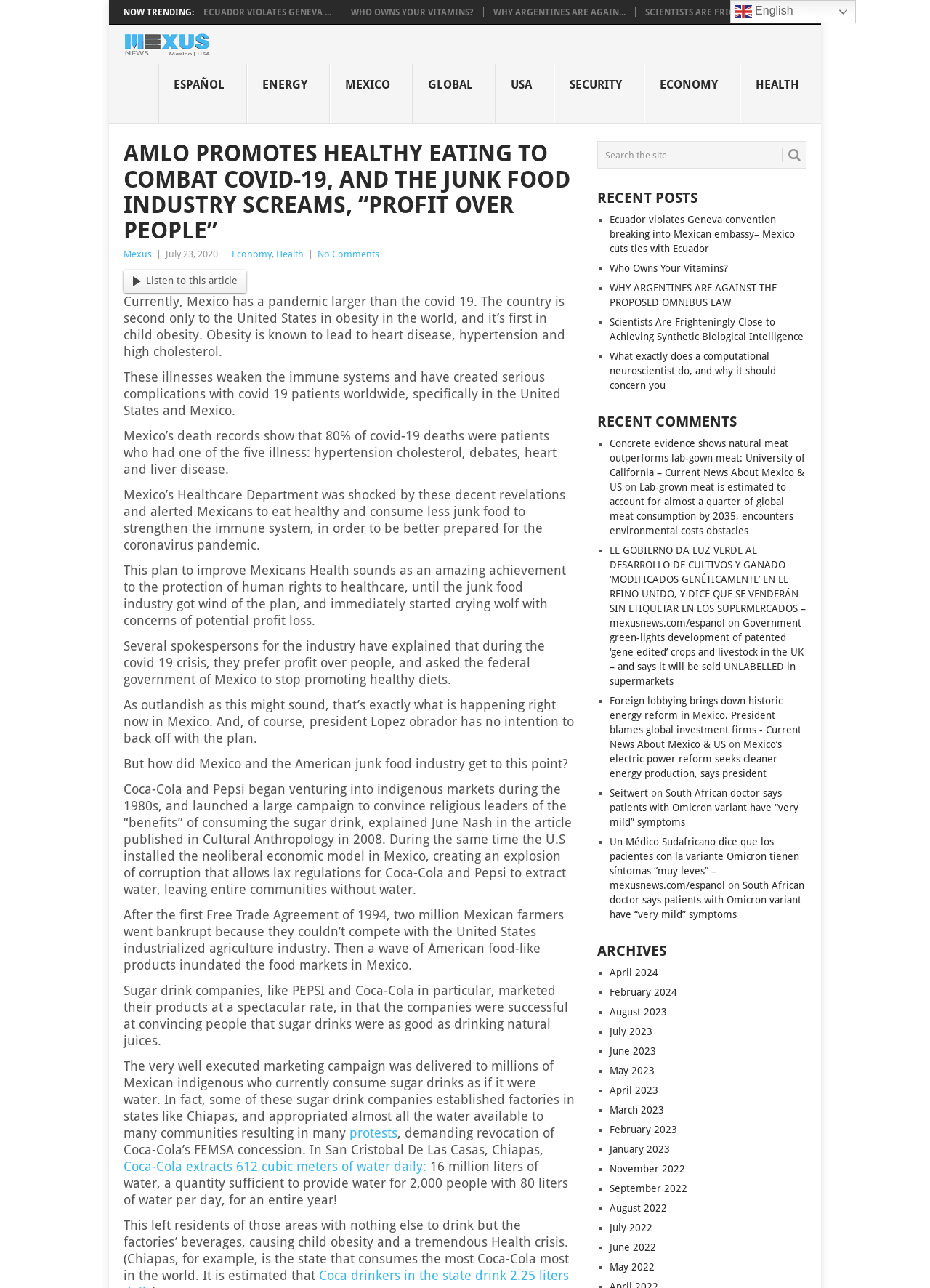Identify the bounding box coordinates for the region of the element that should be clicked to carry out the instruction: "Search the site". The bounding box coordinates should be four float numbers between 0 and 1, i.e., [left, top, right, bottom].

[0.642, 0.11, 0.867, 0.131]